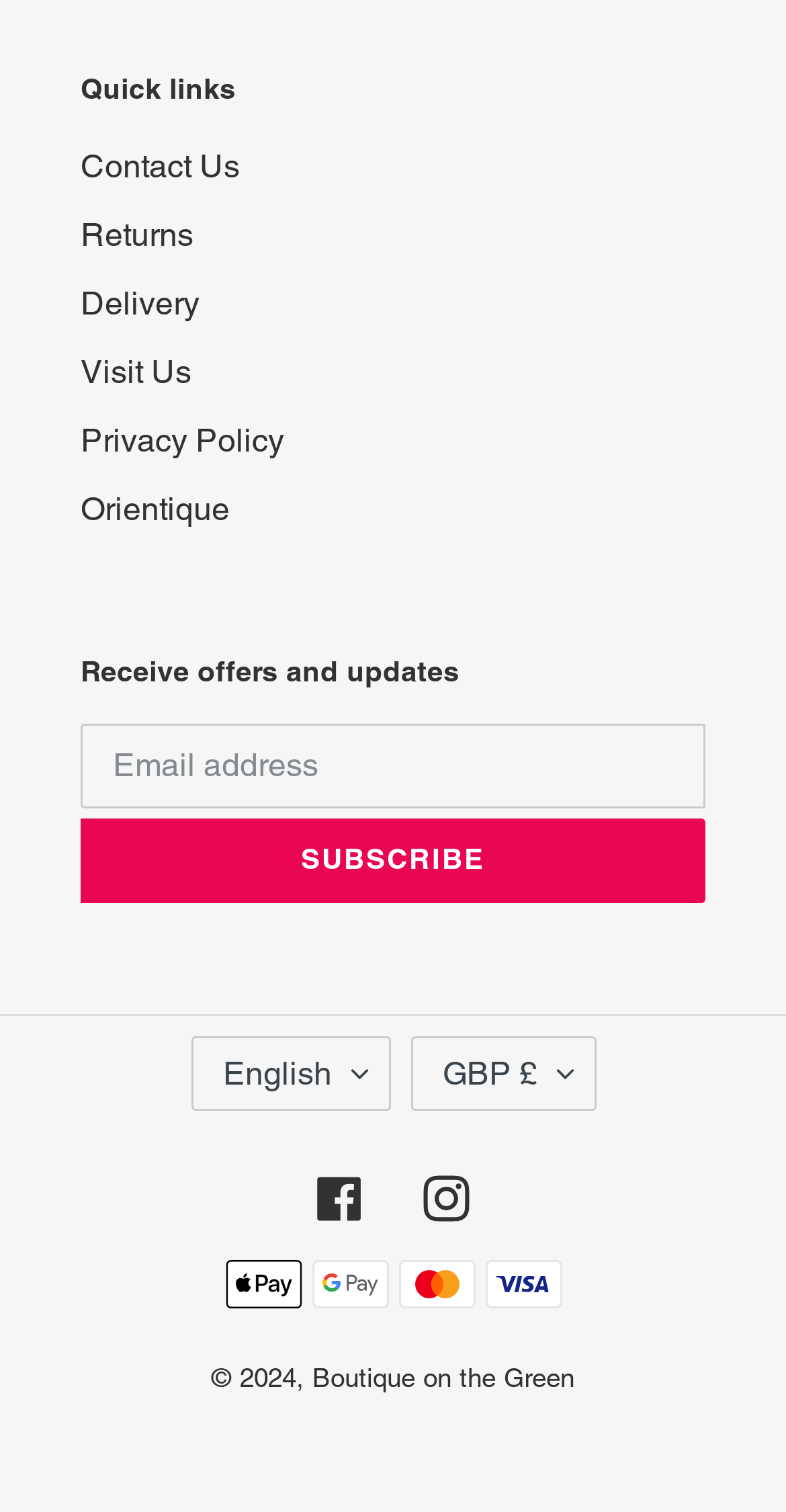Can you find the bounding box coordinates for the element that needs to be clicked to execute this instruction: "Explore the 'ADVICE' tag"? The coordinates should be given as four float numbers between 0 and 1, i.e., [left, top, right, bottom].

None